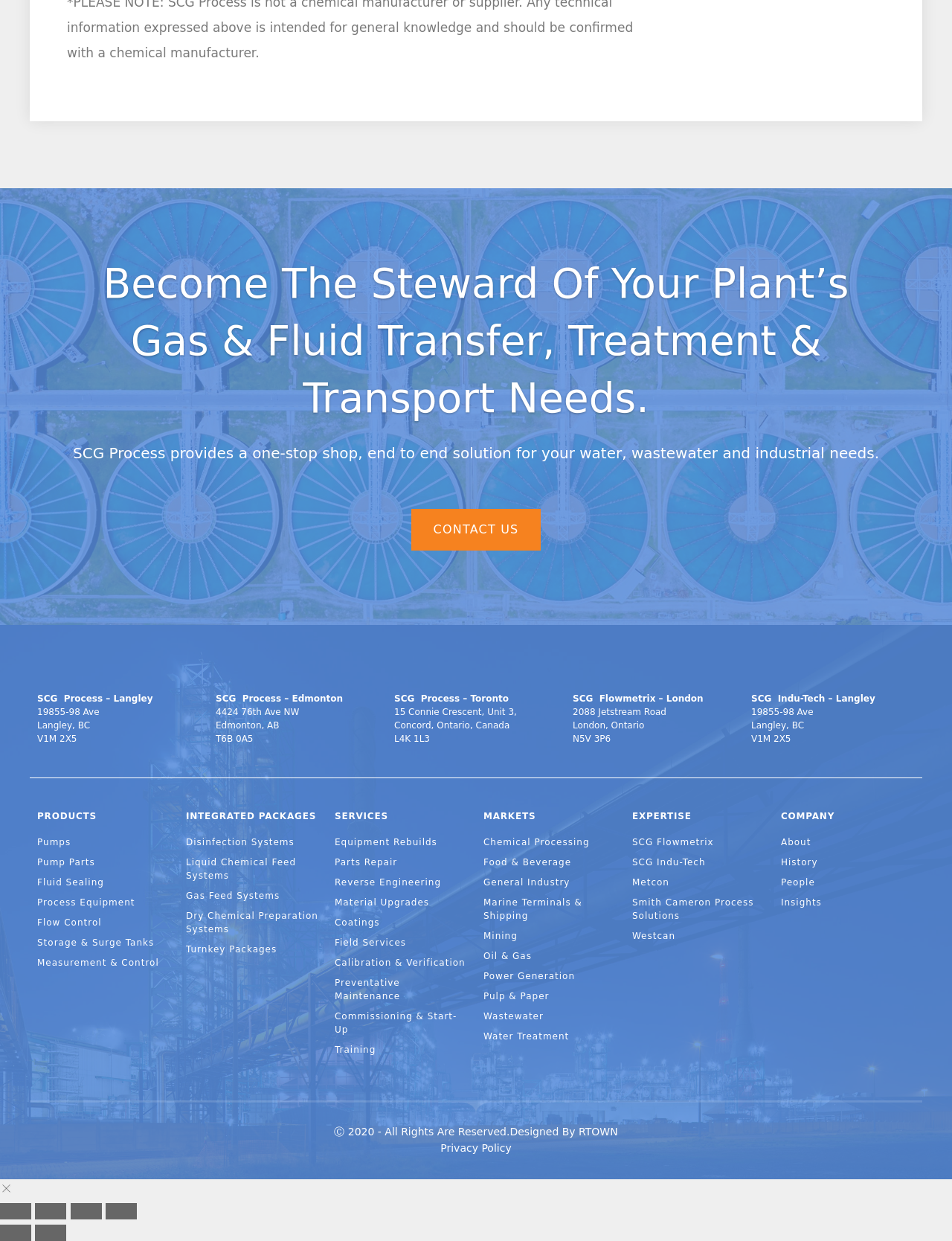Please identify the bounding box coordinates of the clickable element to fulfill the following instruction: "View Pumps". The coordinates should be four float numbers between 0 and 1, i.e., [left, top, right, bottom].

[0.039, 0.673, 0.18, 0.684]